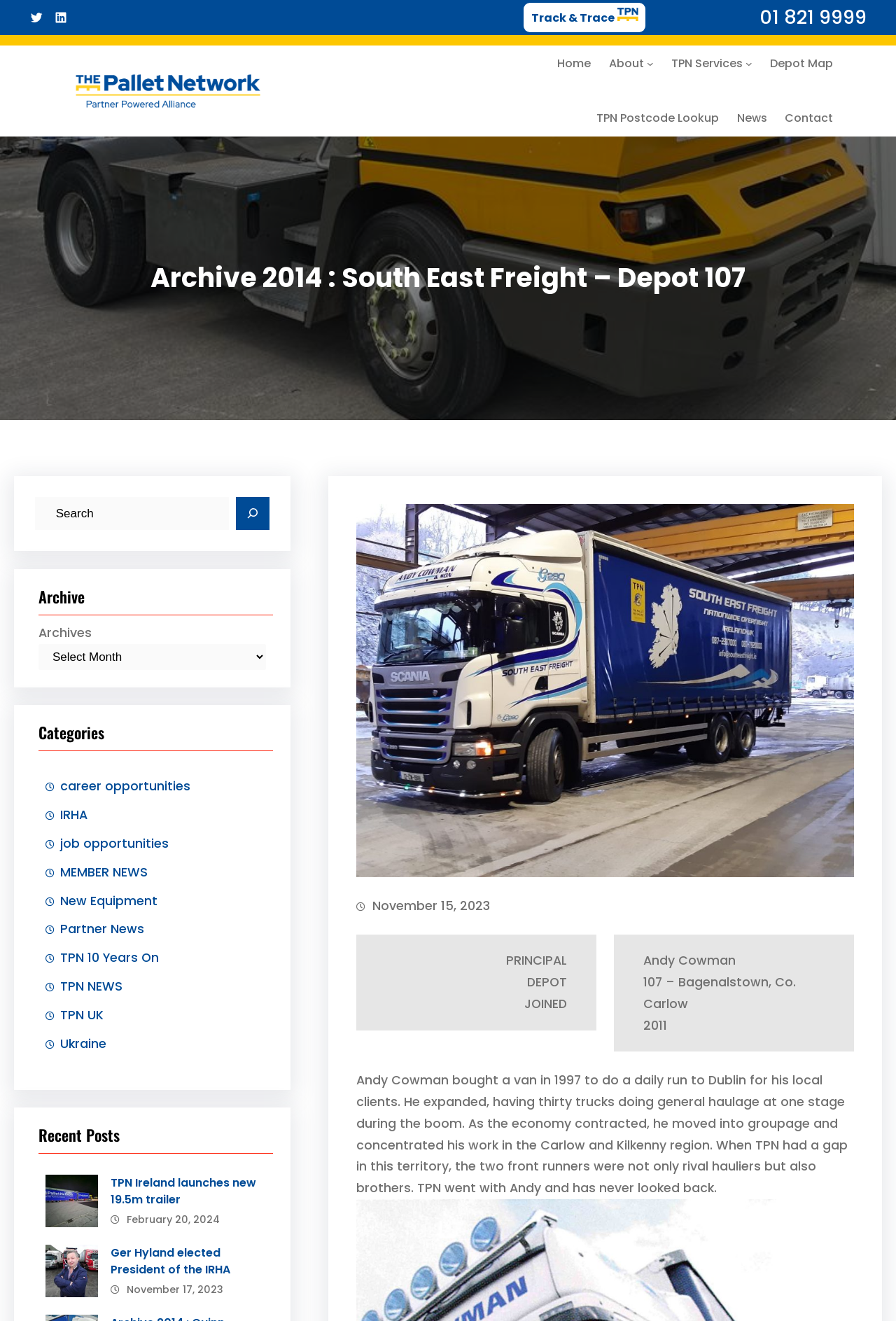Identify the bounding box coordinates of the clickable region to carry out the given instruction: "View TPN Services".

[0.749, 0.034, 0.829, 0.062]